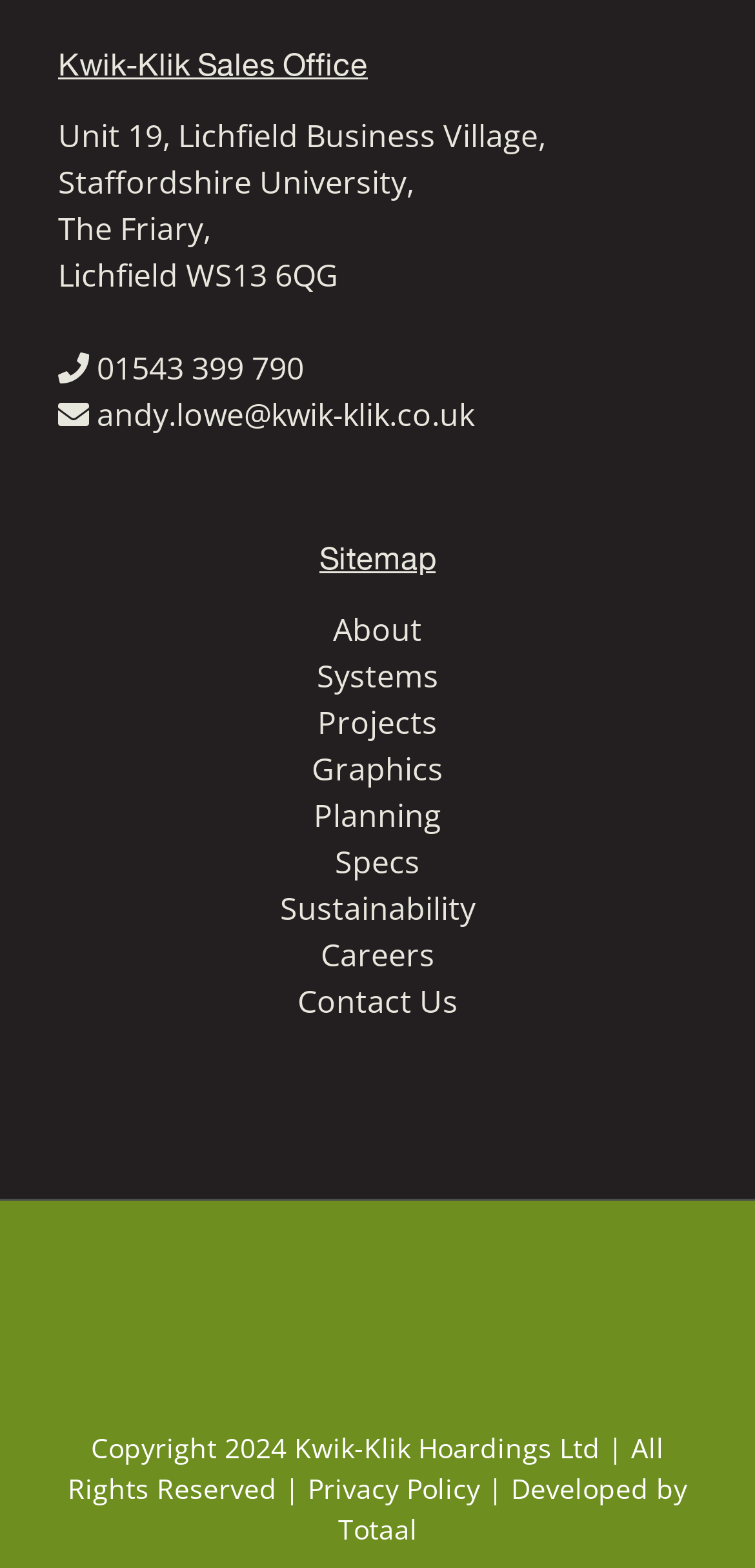Can you find the bounding box coordinates of the area I should click to execute the following instruction: "check the 'SMAS Worksafe' certification"?

[0.31, 0.798, 0.69, 0.9]